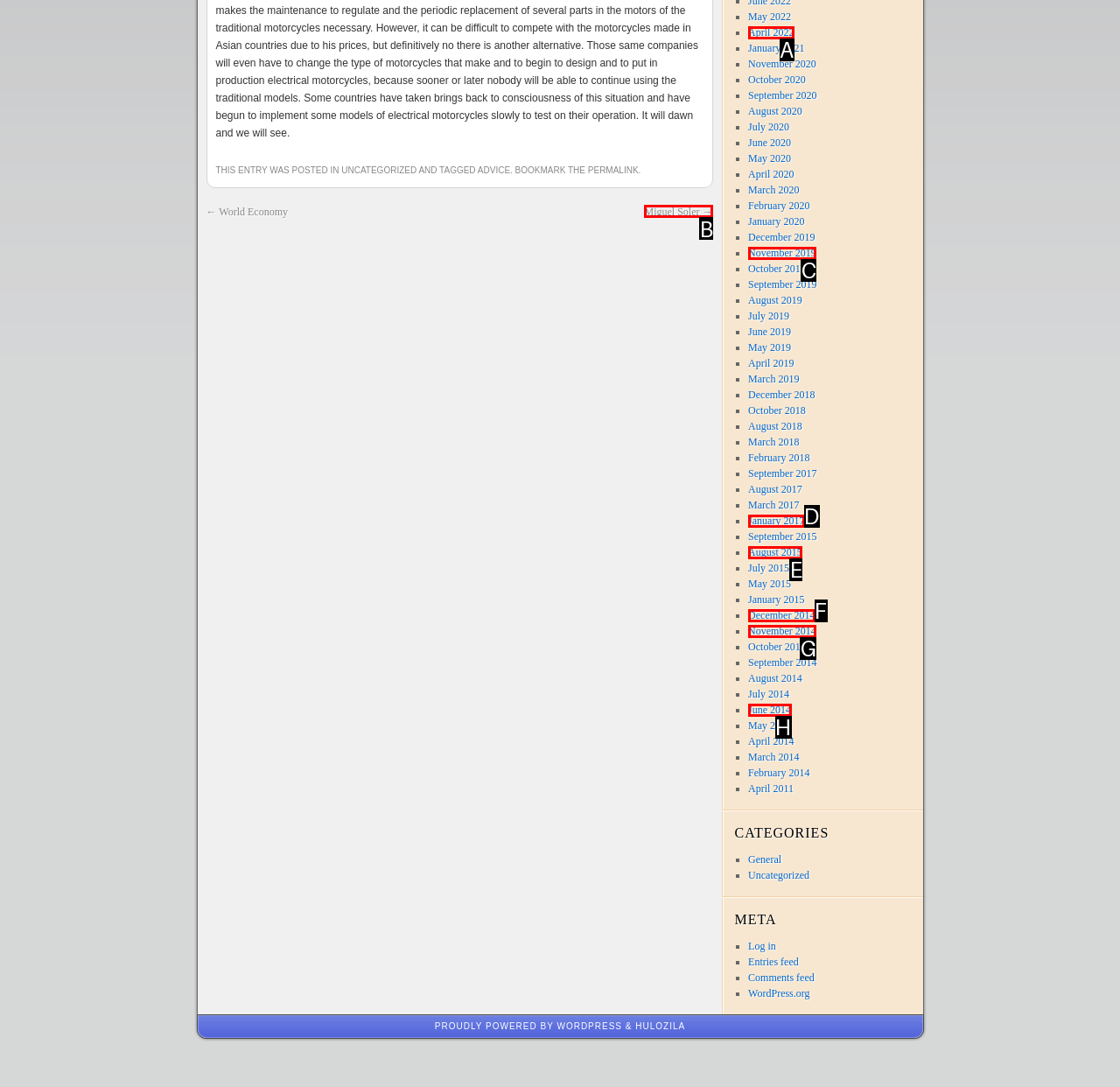Select the HTML element that best fits the description: Miguel Soler →
Respond with the letter of the correct option from the choices given.

B